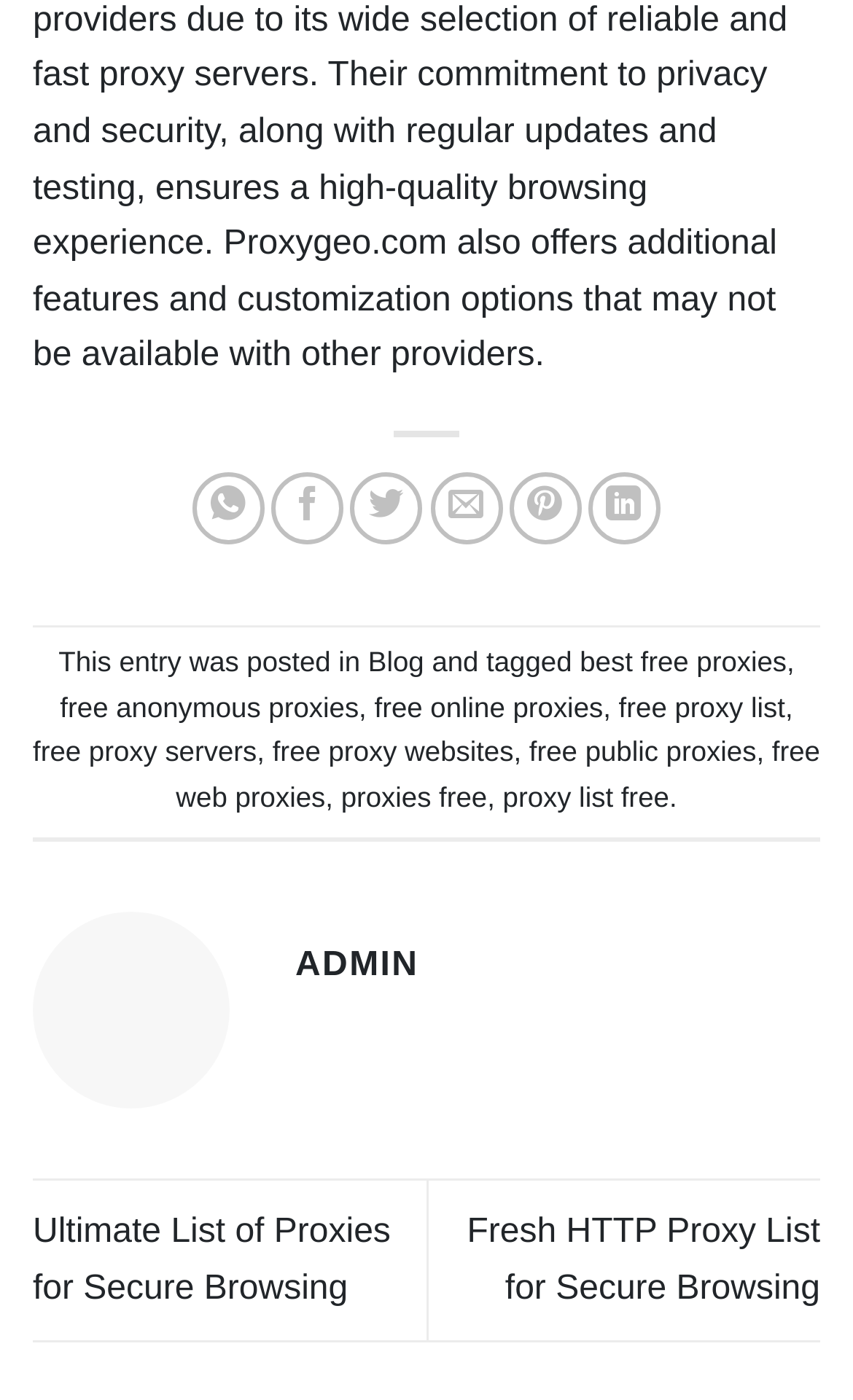Identify the bounding box coordinates for the element you need to click to achieve the following task: "Check the Ultimate List of Proxies for Secure Browsing". Provide the bounding box coordinates as four float numbers between 0 and 1, in the form [left, top, right, bottom].

[0.038, 0.867, 0.458, 0.933]